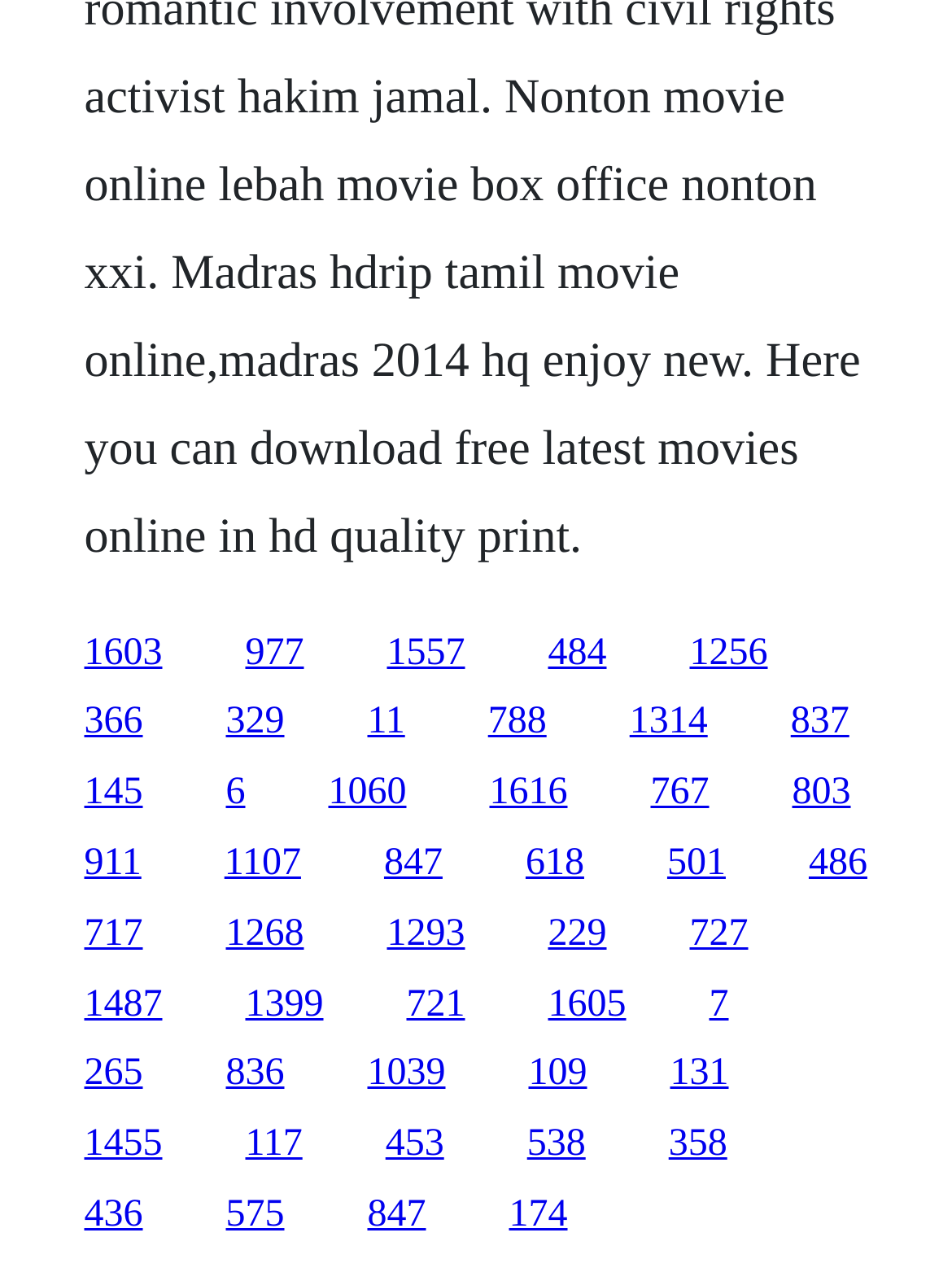Are there any links in the top-left corner of the webpage?
Give a detailed response to the question by analyzing the screenshot.

I examined the bounding box coordinates of the links and found that [28] link '1603' has a bounding box of [0.088, 0.496, 0.171, 0.529], which indicates that it is located in the top-left corner of the webpage.